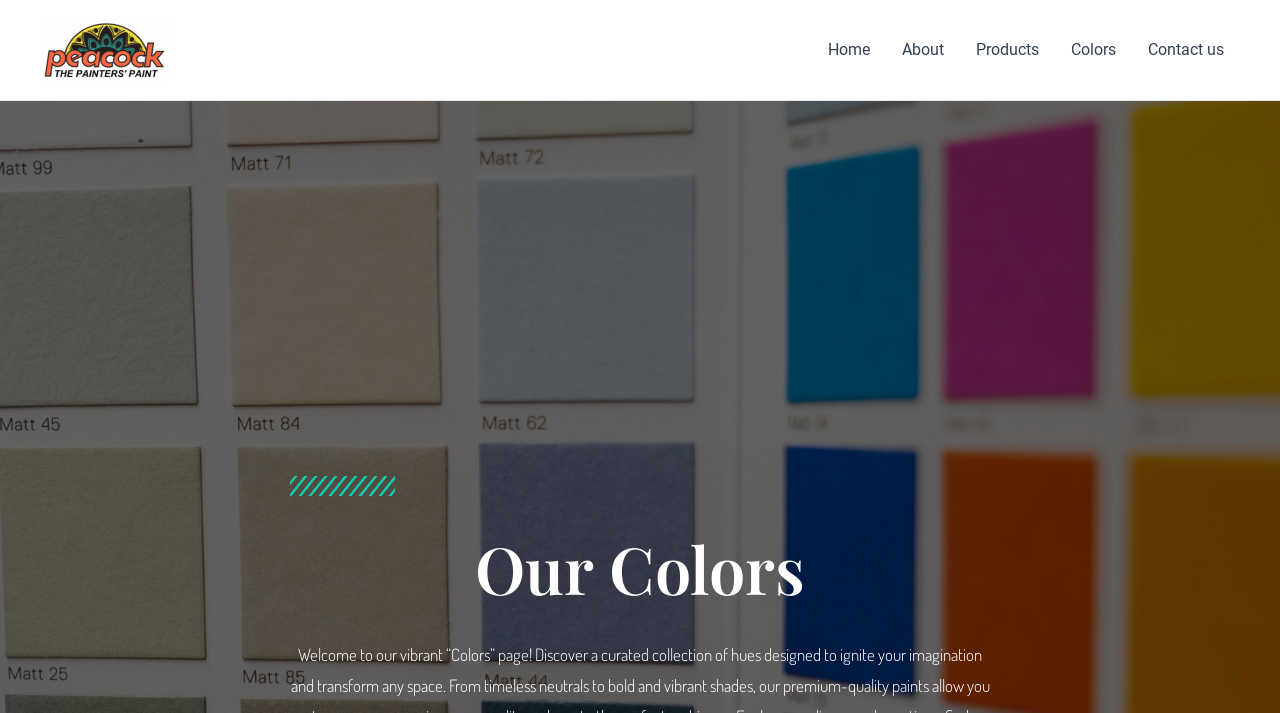Answer succinctly with a single word or phrase:
What is the text on the top-left image?

peacock ug